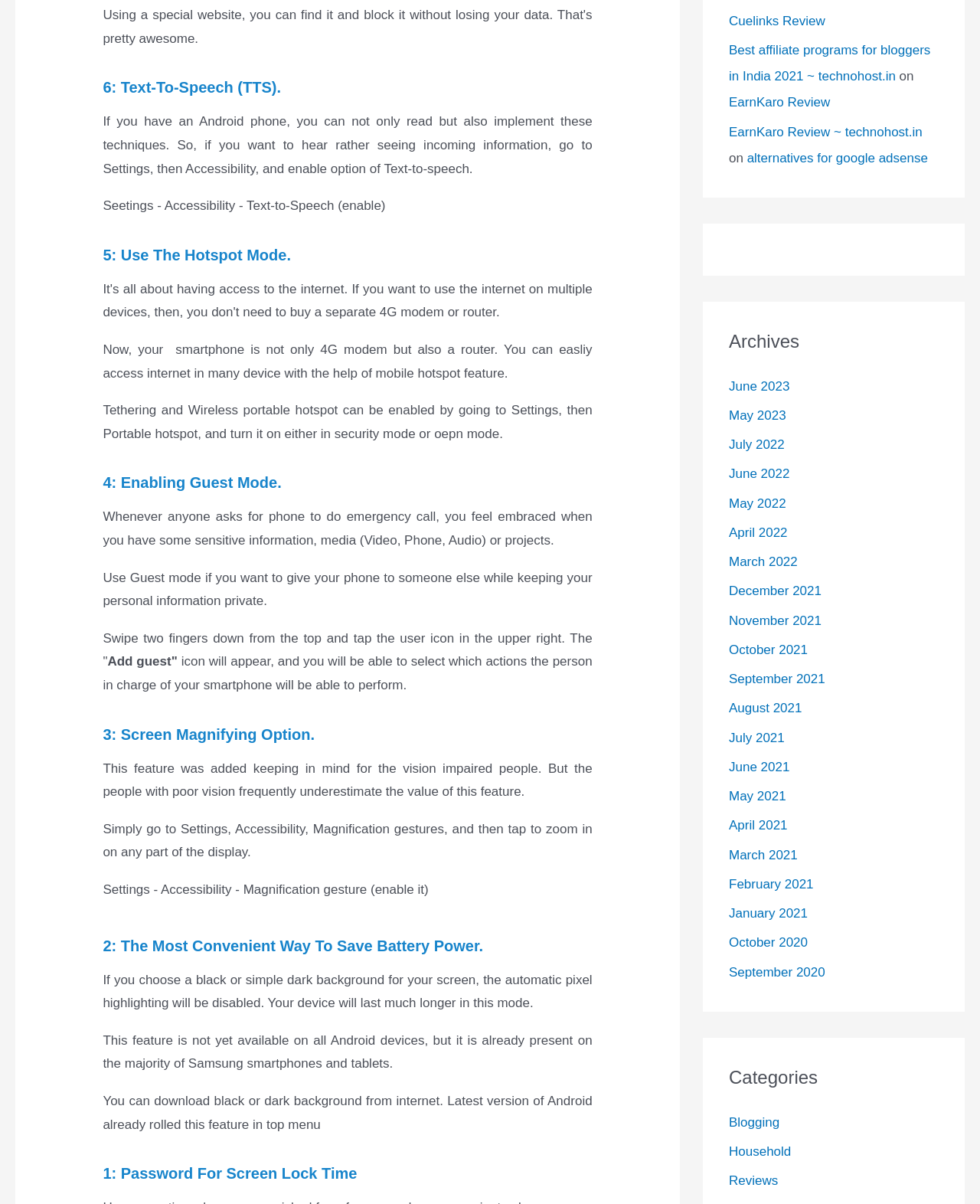Please answer the following question as detailed as possible based on the image: 
How can you enable mobile hotspot feature?

To enable mobile hotspot feature, go to Settings, then Portable hotspot, and turn it on either in security mode or open mode. This feature allows the user to access internet in many devices with the help of mobile hotspot.